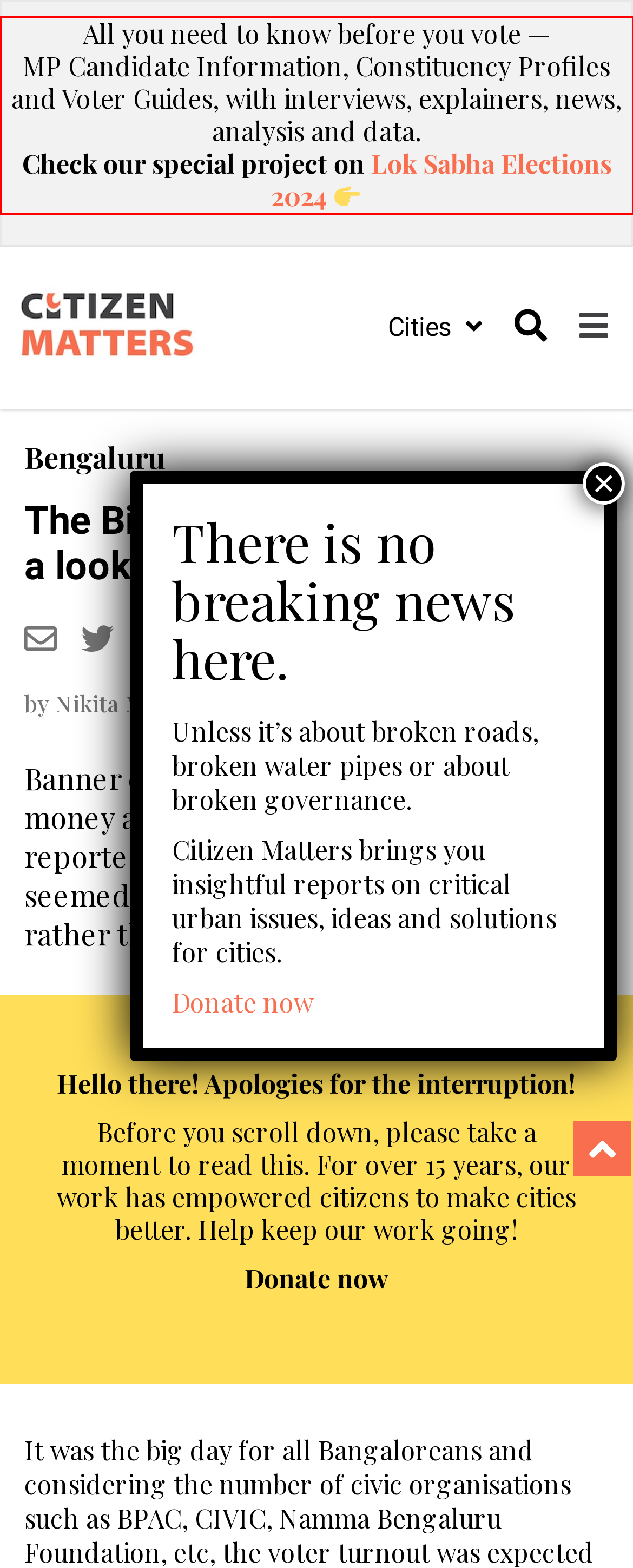From the screenshot of the webpage, locate the red bounding box and extract the text contained within that area.

All you need to know before you vote — MP Candidate Information, Constituency Profiles and Voter Guides, with interviews, explainers, news, analysis and data. Check our special project on Lok Sabha Elections 2024